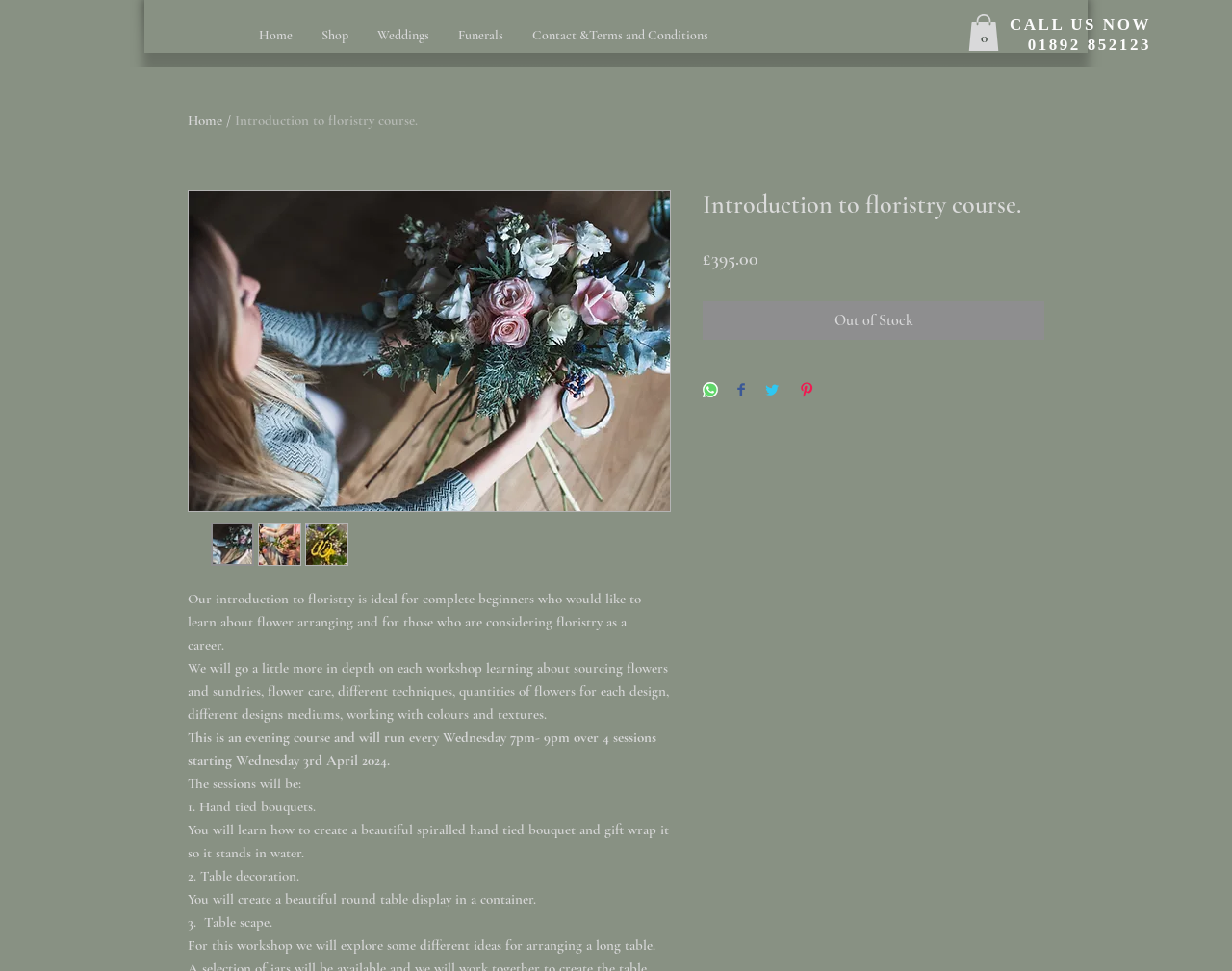Utilize the details in the image to thoroughly answer the following question: What is the status of the course availability?

The status of the course availability is indicated by the button that says 'Out of Stock', which is located below the course title and price.